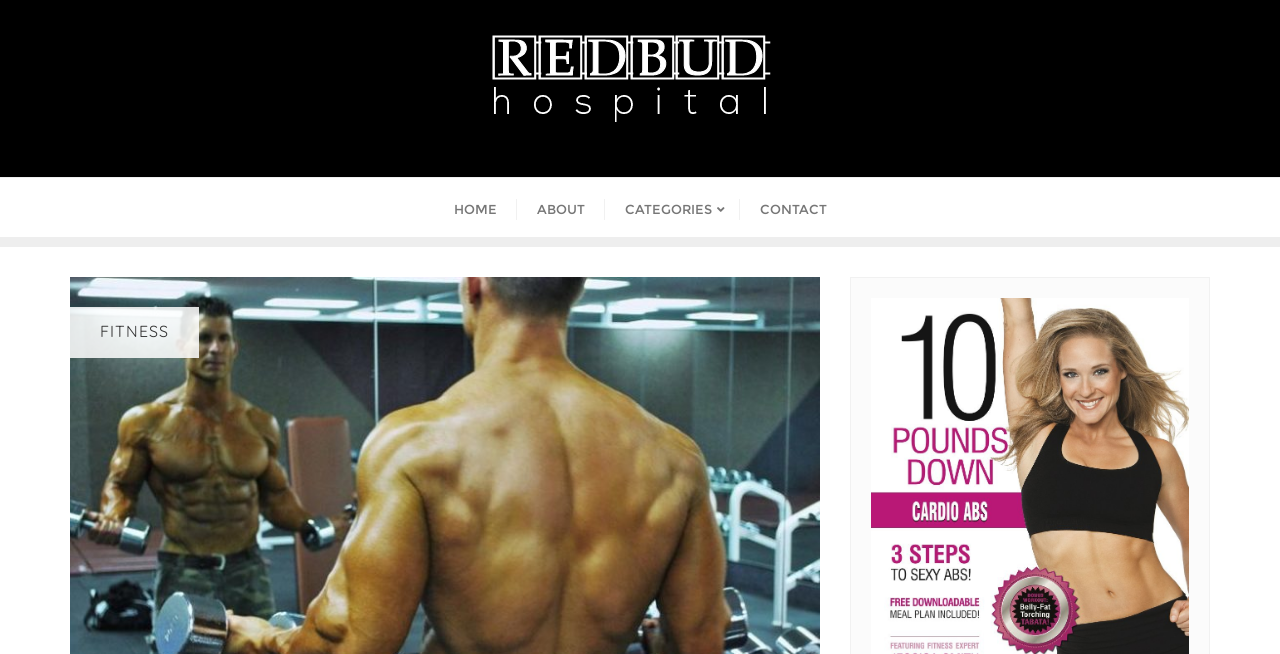Is the logo a link?
From the image, provide a succinct answer in one word or a short phrase.

Yes